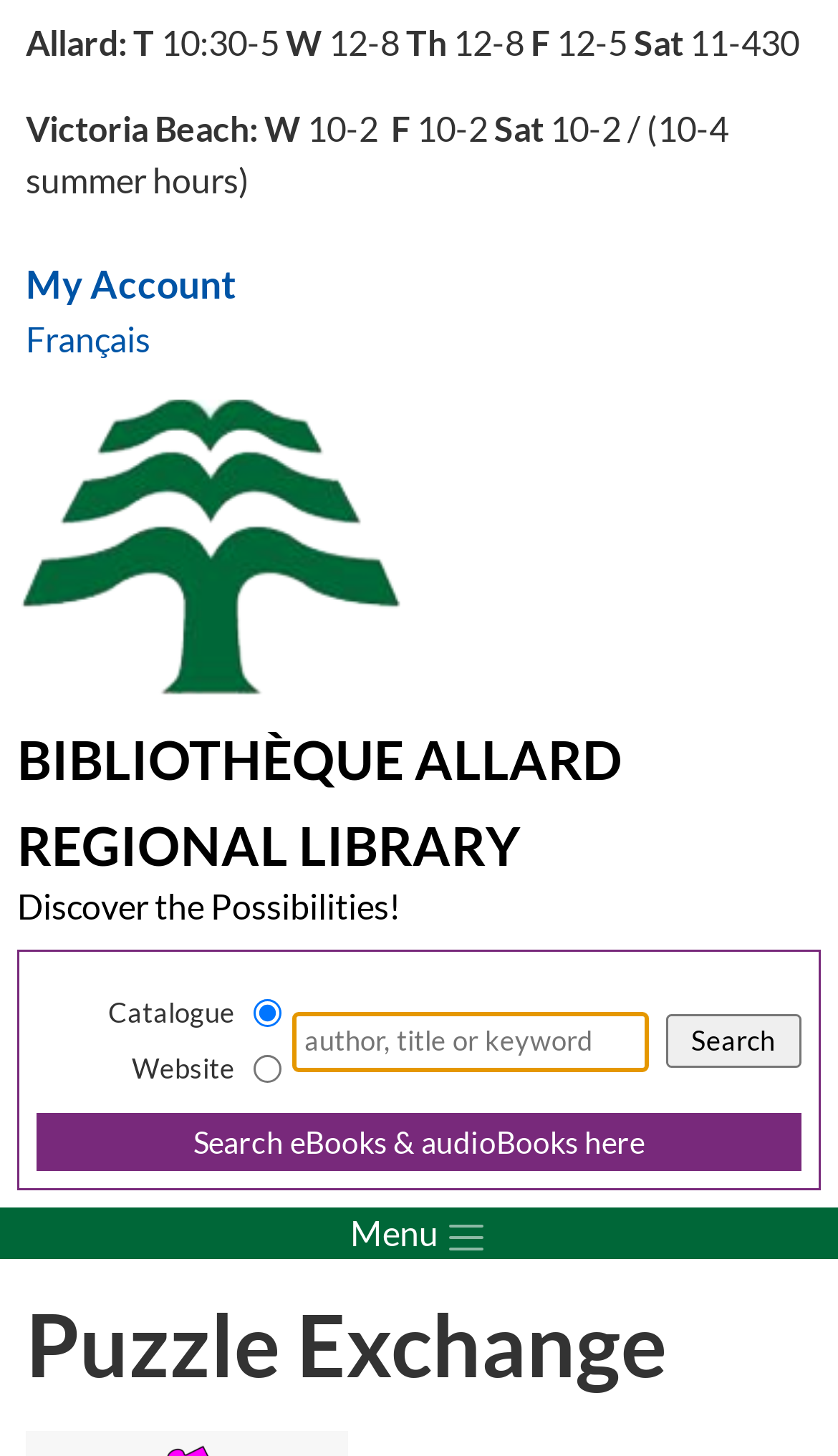What is the name of the library?
Answer with a single word or short phrase according to what you see in the image.

Bibliothèque Allard Regional Library